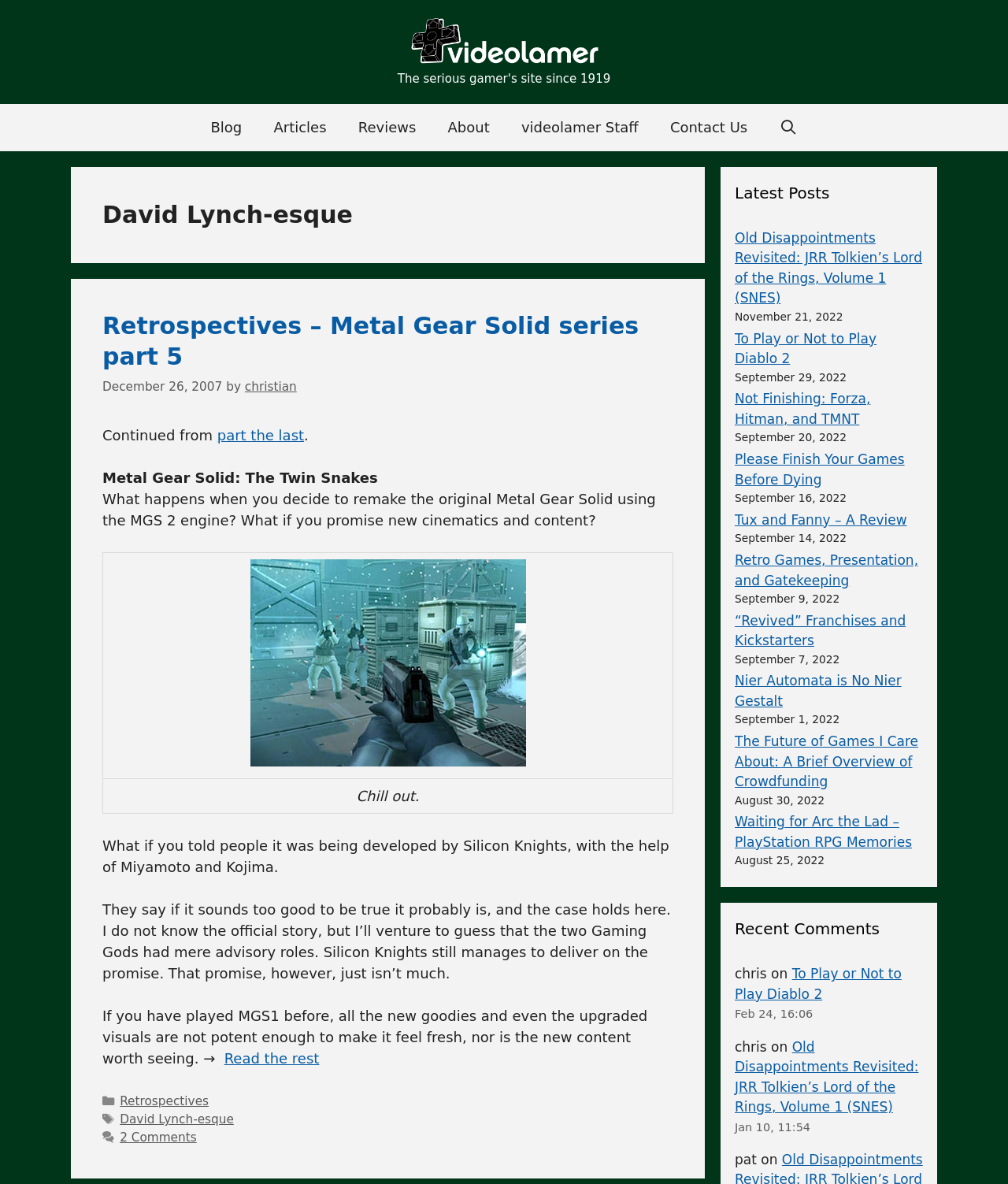What is the name of the author of the article?
From the image, provide a succinct answer in one word or a short phrase.

christian